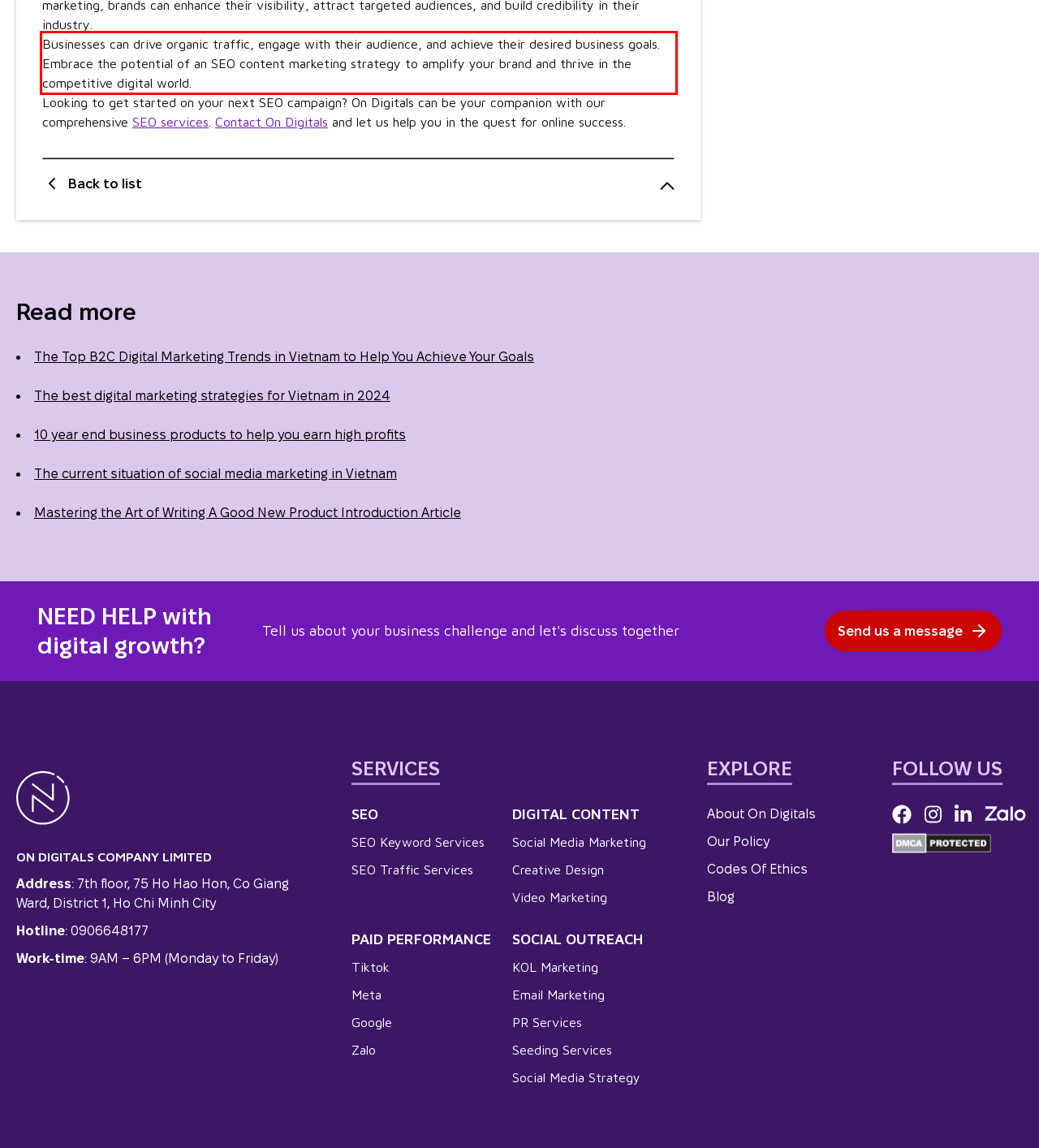Please analyze the screenshot of a webpage and extract the text content within the red bounding box using OCR.

Businesses can drive organic traffic, engage with their audience, and achieve their desired business goals. Embrace the potential of an SEO content marketing strategy to amplify your brand and thrive in the competitive digital world.